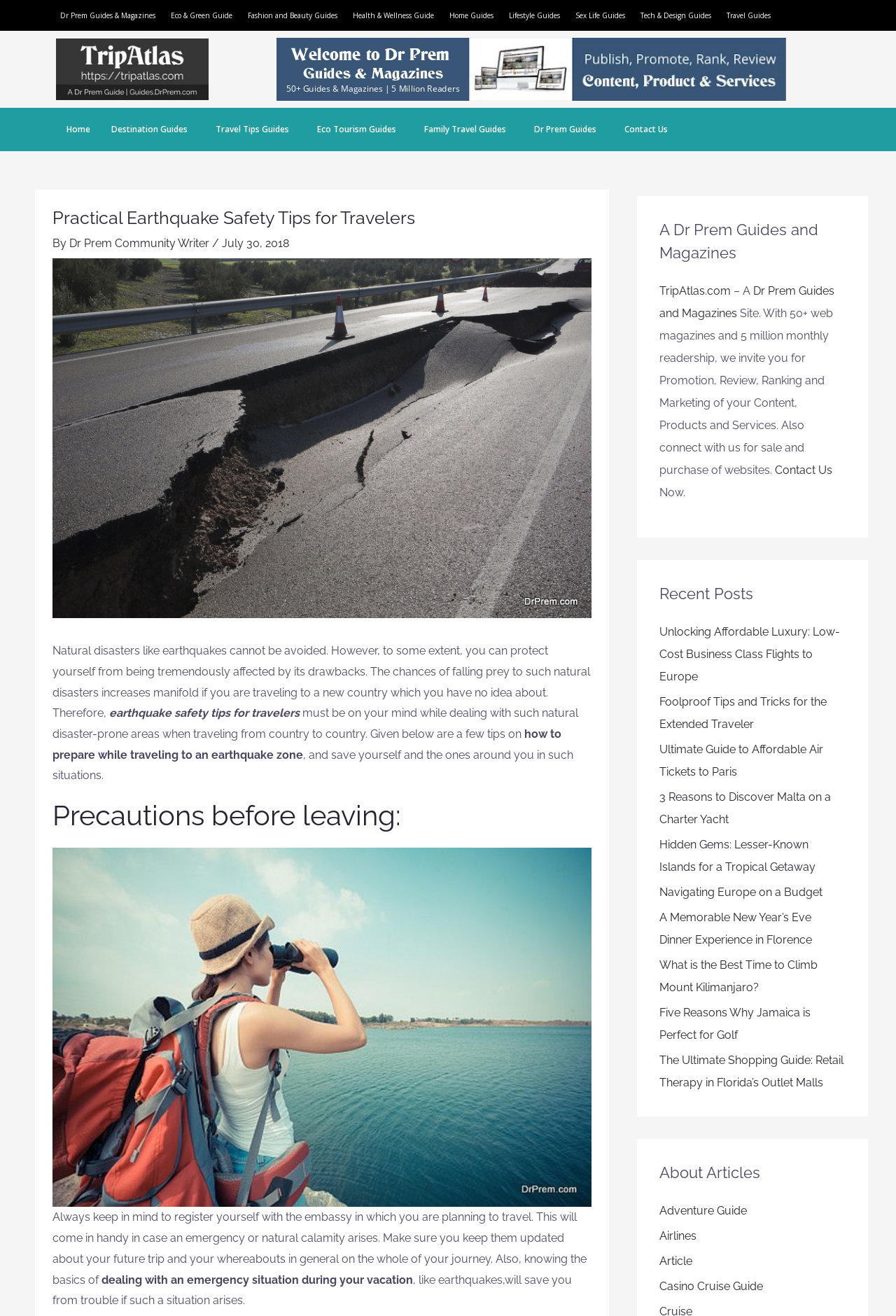Can you pinpoint the bounding box coordinates for the clickable element required for this instruction: "Click on the 'Dr Prem Guides & Magazines' link"? The coordinates should be four float numbers between 0 and 1, i.e., [left, top, right, bottom].

[0.062, 0.005, 0.19, 0.018]